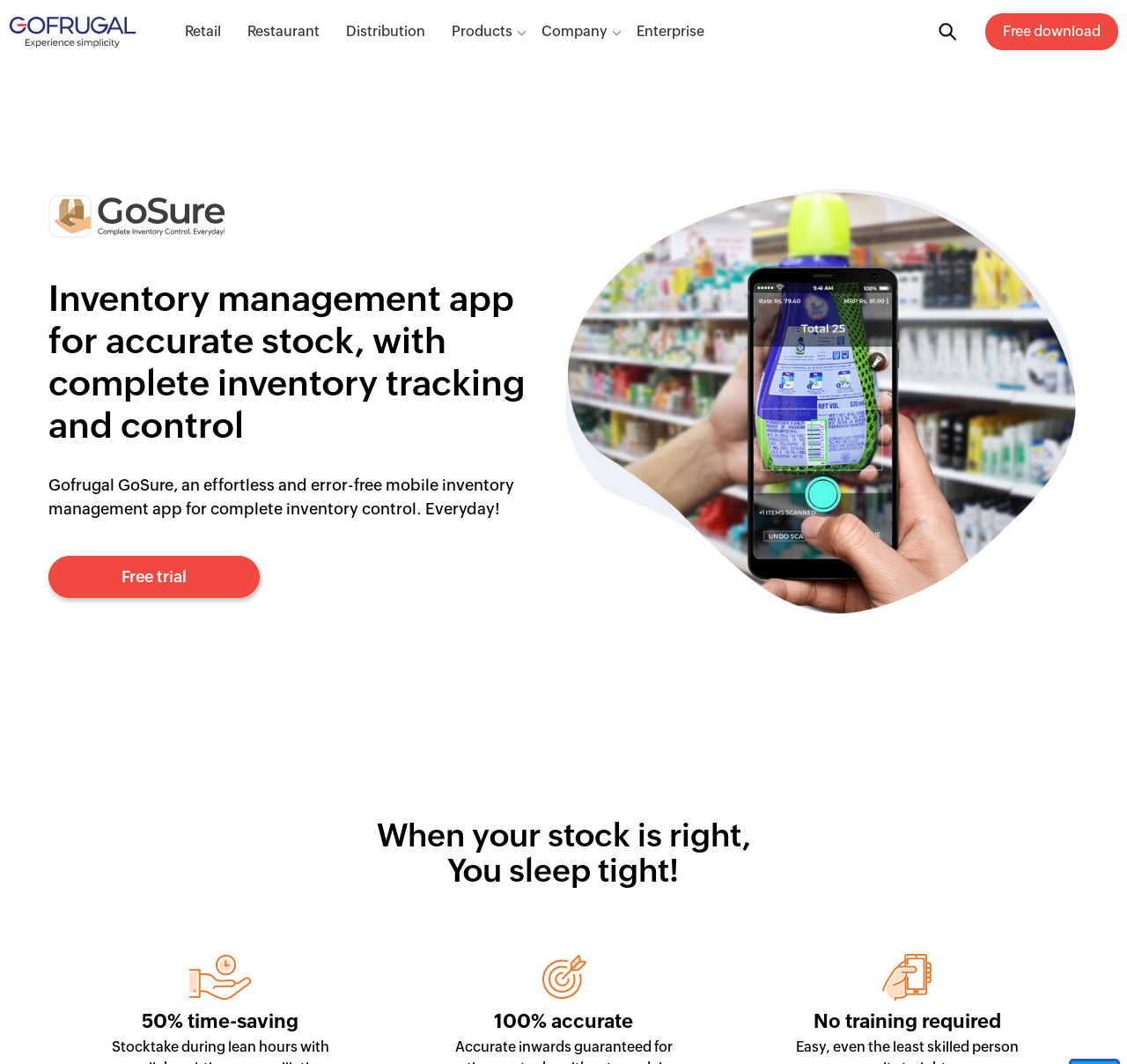Is training required to use this app?
Look at the image and answer with only one word or phrase.

No